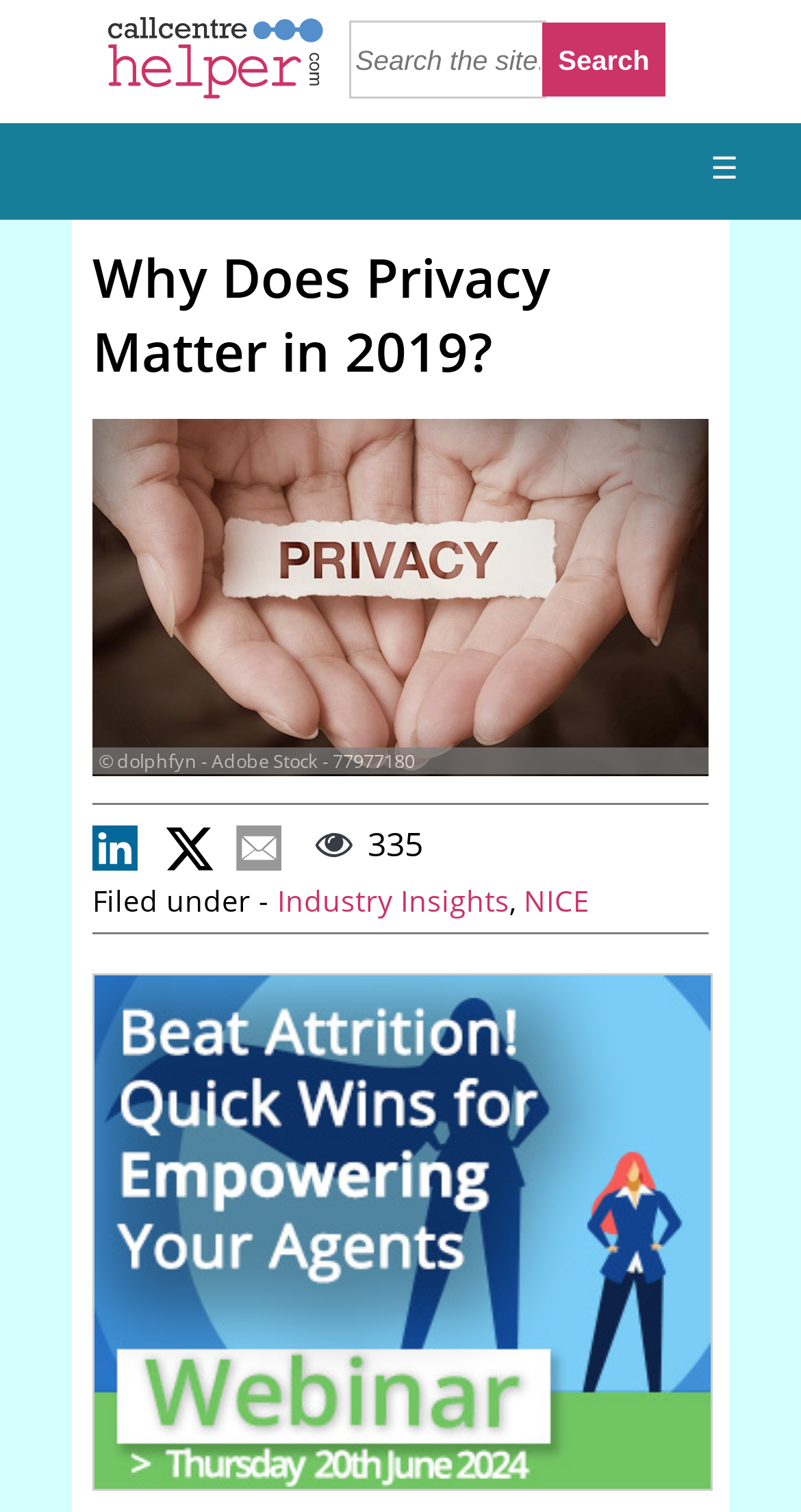Predict the bounding box coordinates for the UI element described as: "Industry Insights". The coordinates should be four float numbers between 0 and 1, presented as [left, top, right, bottom].

[0.346, 0.582, 0.636, 0.608]